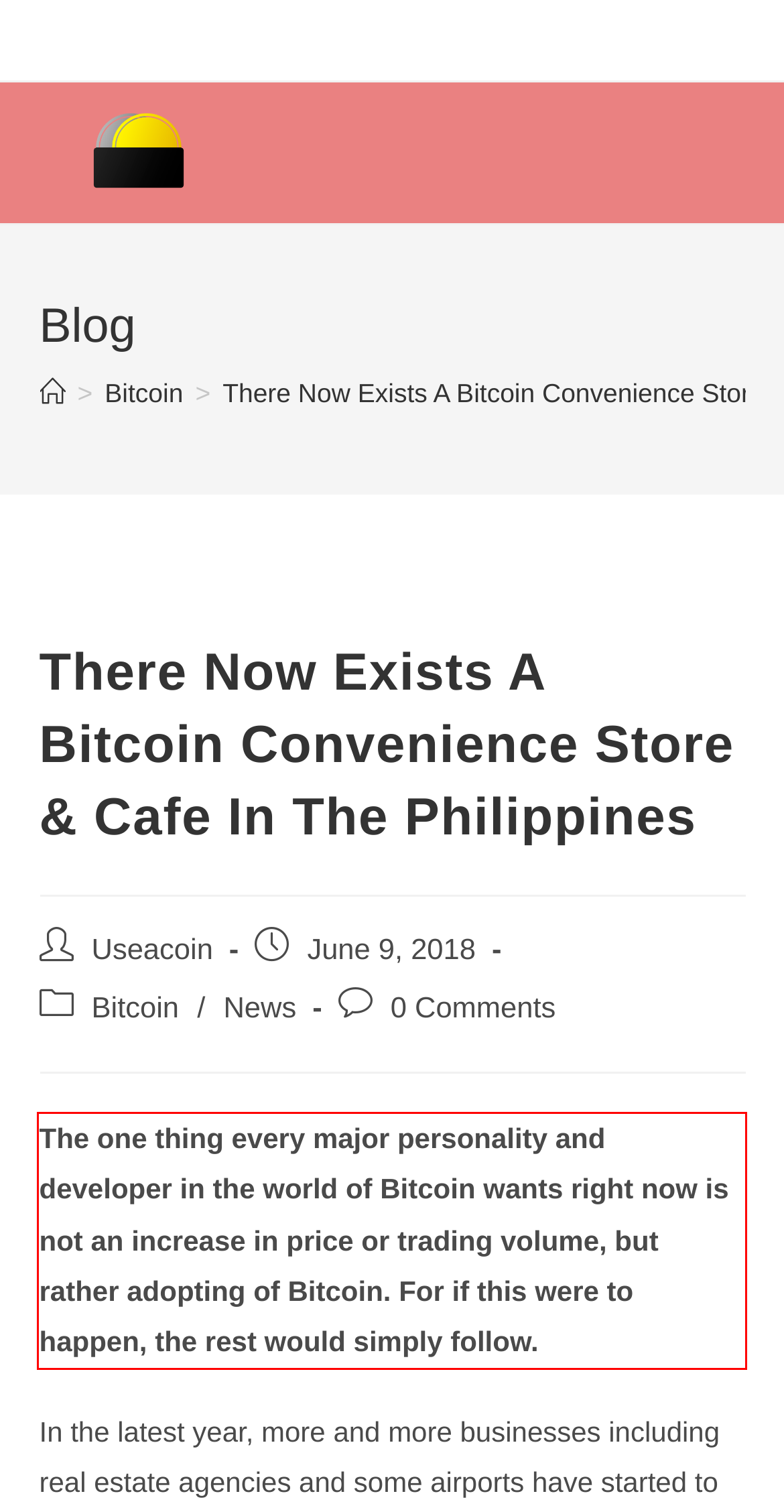From the screenshot of the webpage, locate the red bounding box and extract the text contained within that area.

The one thing every major personality and developer in the world of Bitcoin wants right now is not an increase in price or trading volume, but rather adopting of Bitcoin. For if this were to happen, the rest would simply follow.